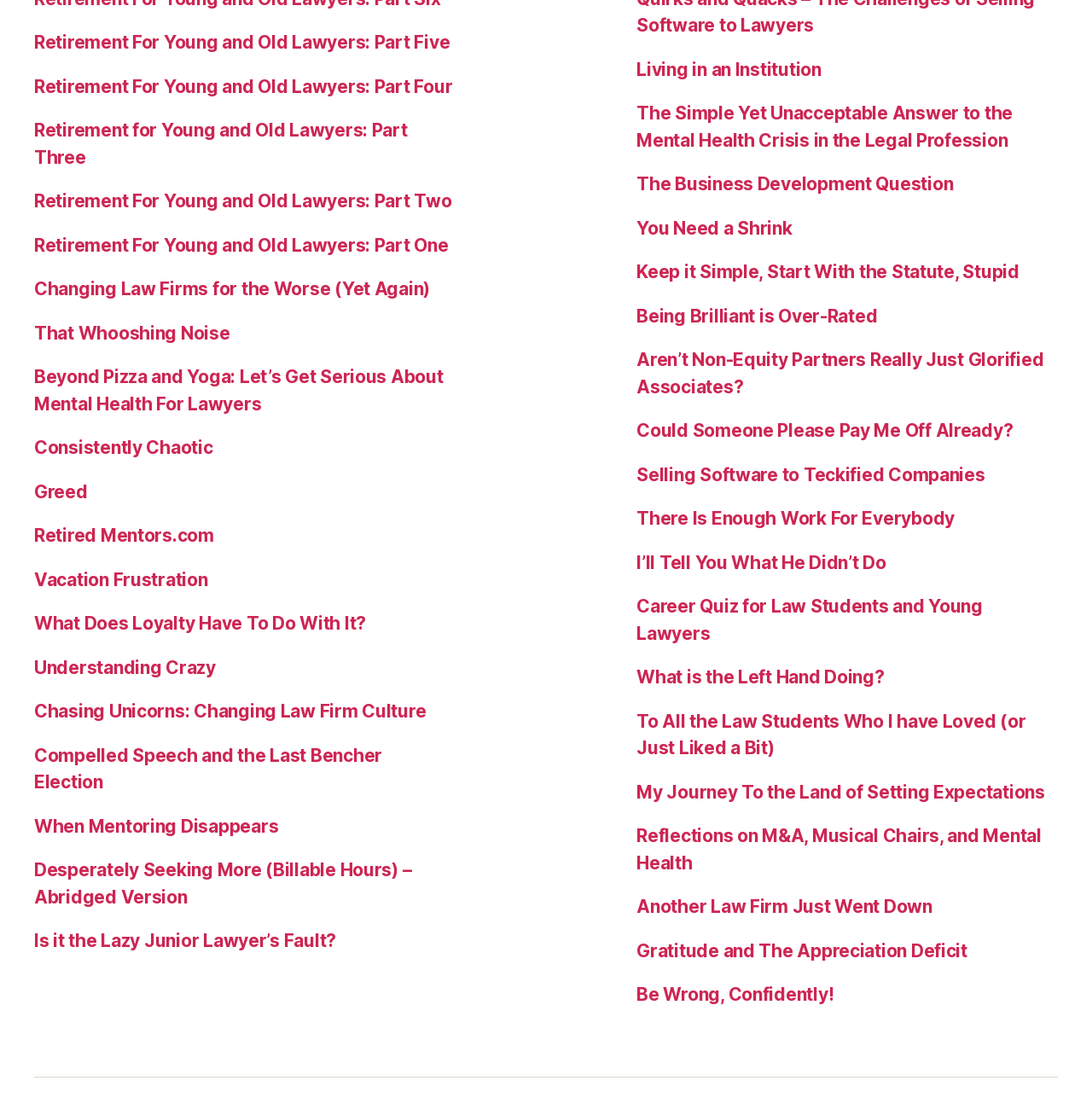Kindly provide the bounding box coordinates of the section you need to click on to fulfill the given instruction: "View the post 'Beyond Pizza and Yoga: Let’s Get Serious About Mental Health For Lawyers'".

[0.031, 0.333, 0.406, 0.377]